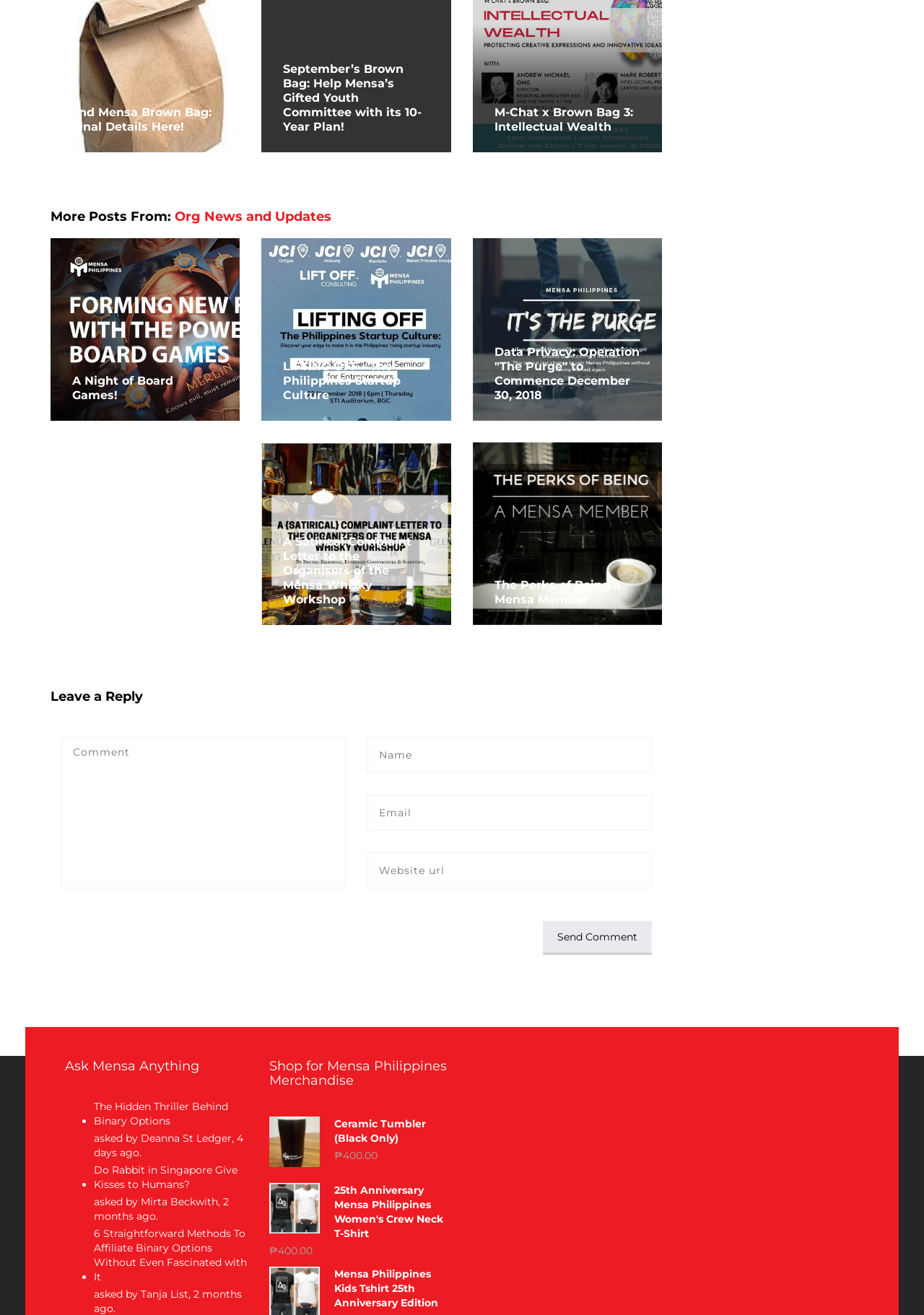How many links are there in the 'More Posts From: Org News and Updates' section?
Look at the screenshot and give a one-word or phrase answer.

1